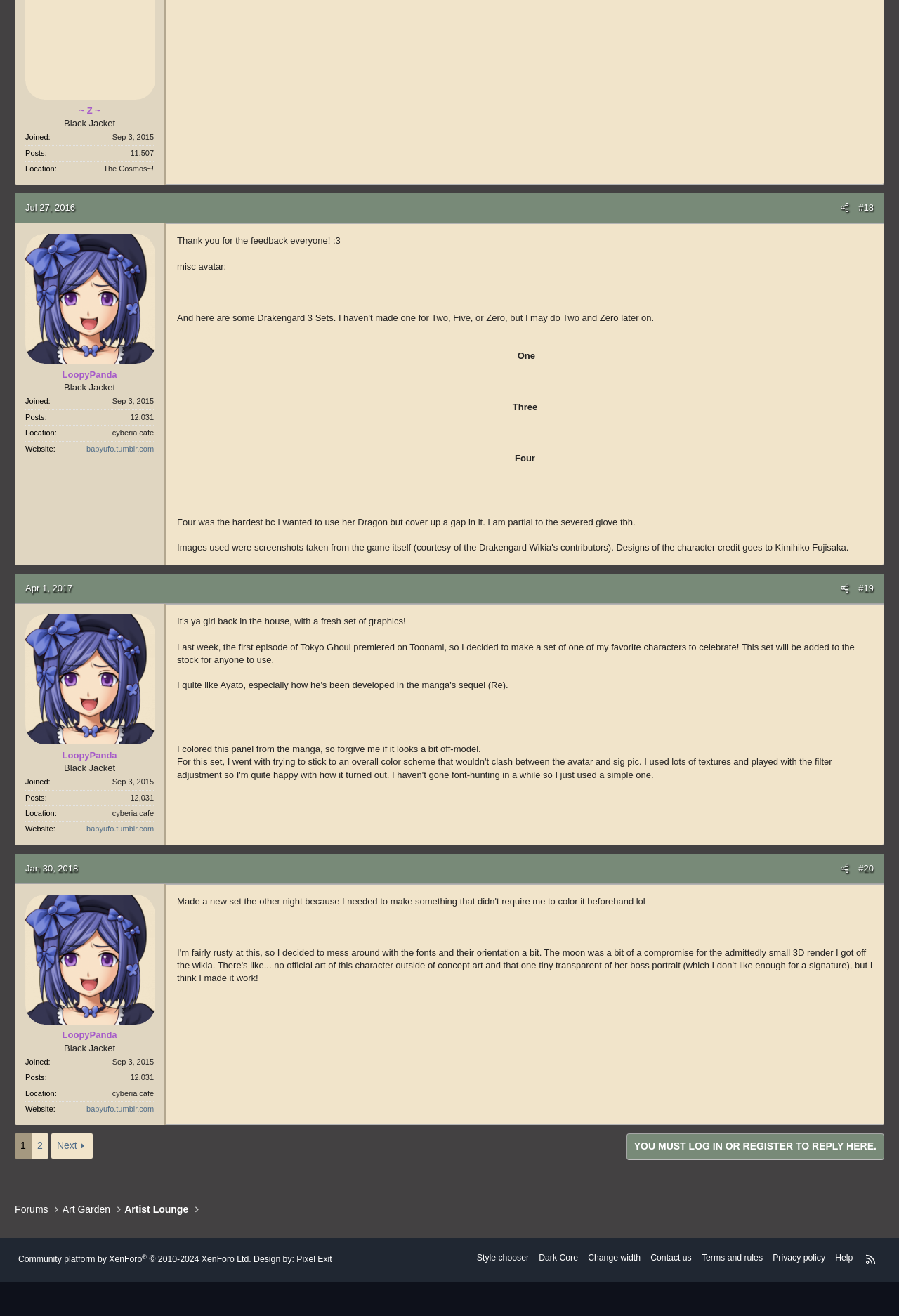Respond with a single word or phrase:
How many articles are on this webpage?

2